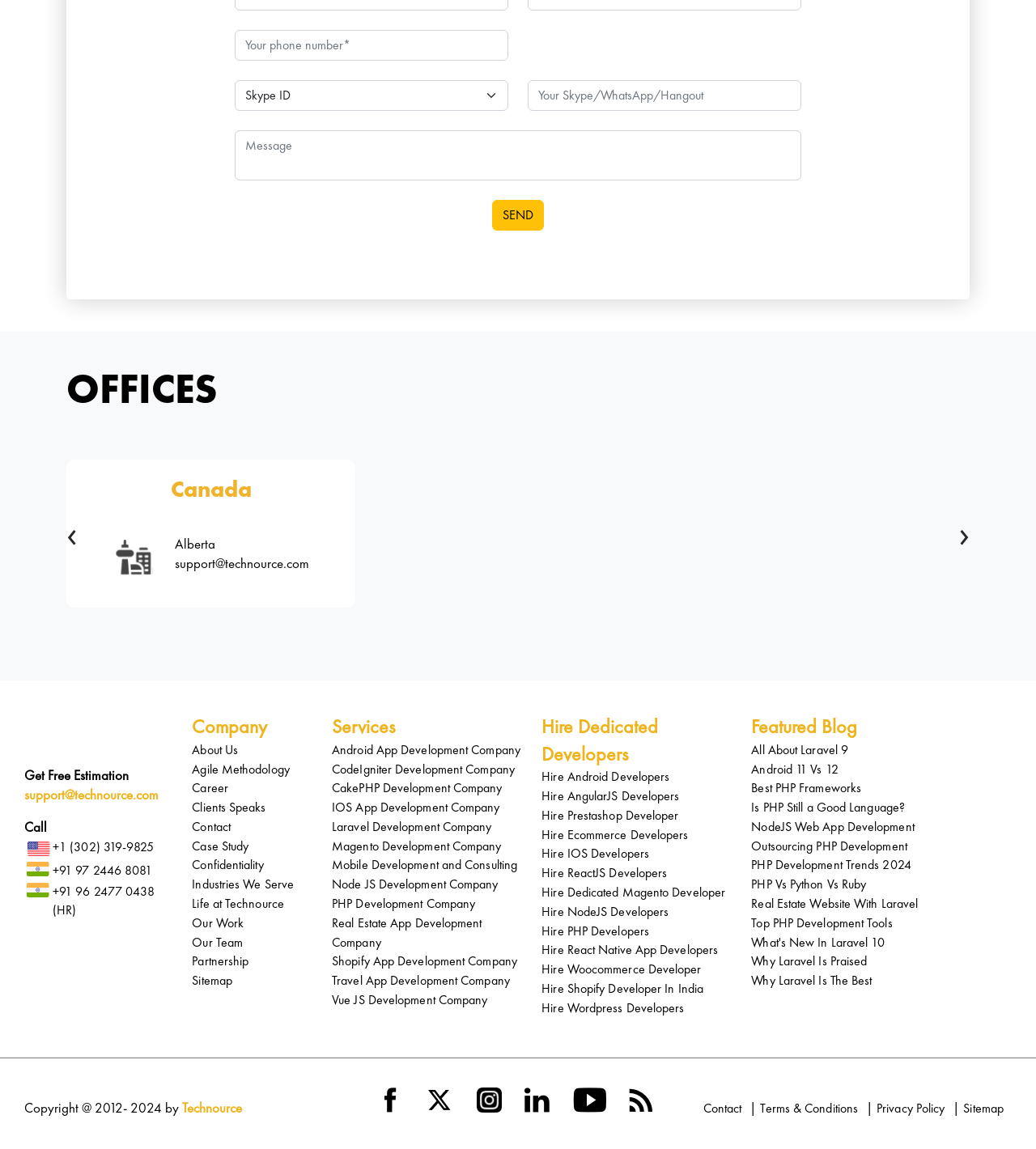Predict the bounding box coordinates of the area that should be clicked to accomplish the following instruction: "Enter phone number". The bounding box coordinates should consist of four float numbers between 0 and 1, i.e., [left, top, right, bottom].

[0.227, 0.026, 0.491, 0.052]